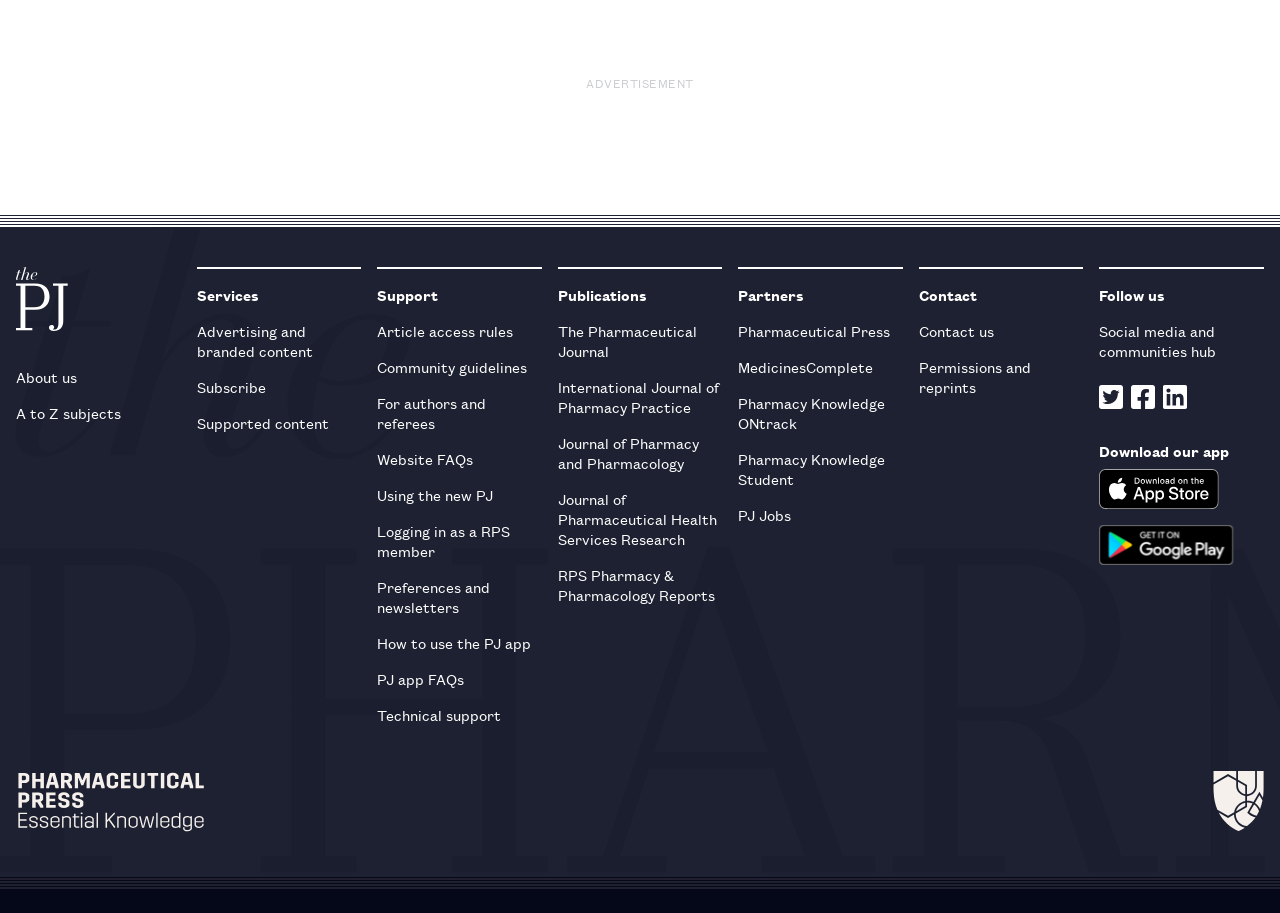Point out the bounding box coordinates of the section to click in order to follow this instruction: "Click the PJ logo".

[0.012, 0.293, 0.053, 0.367]